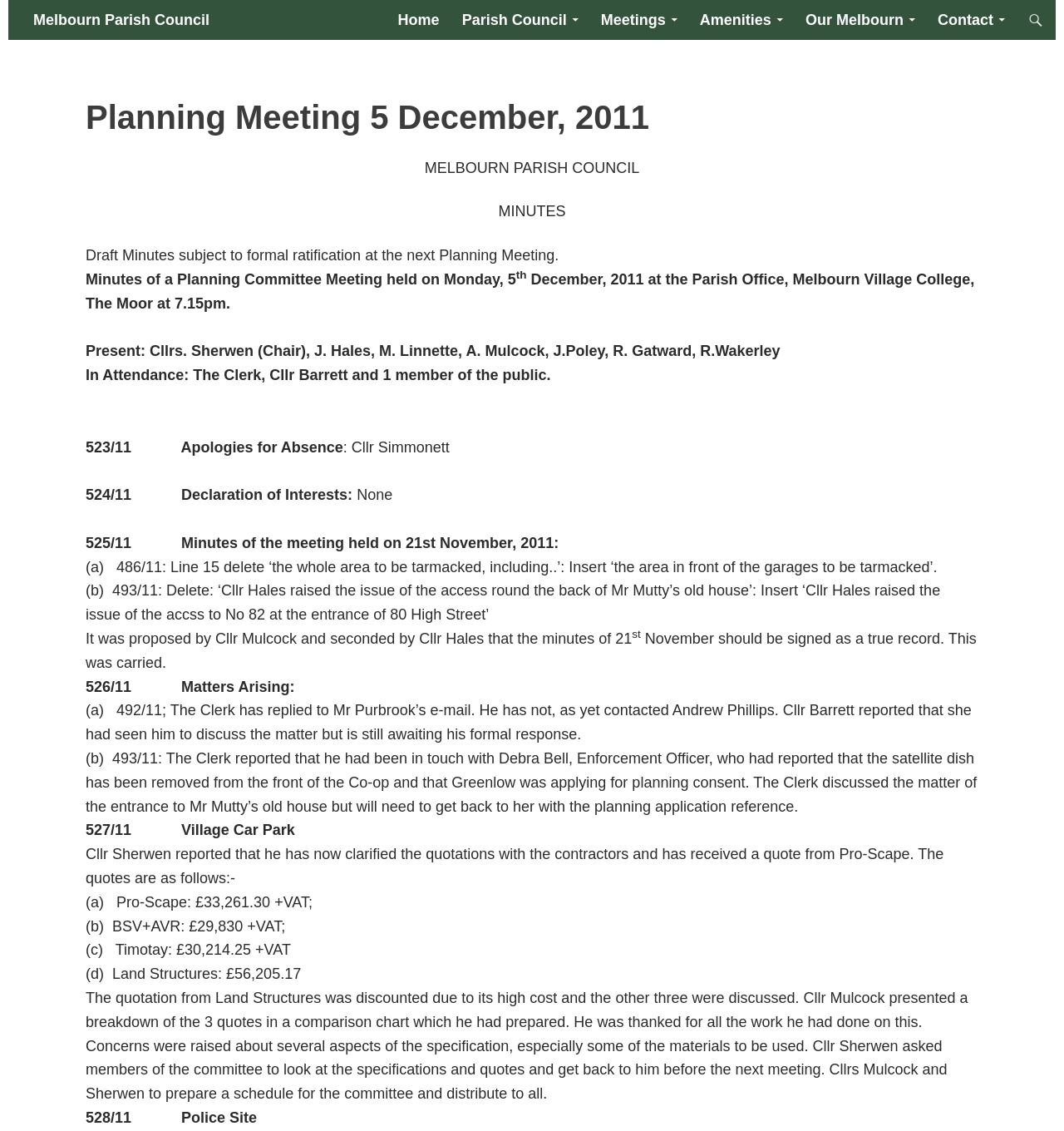Find the headline of the webpage and generate its text content.

Melbourn Parish Council